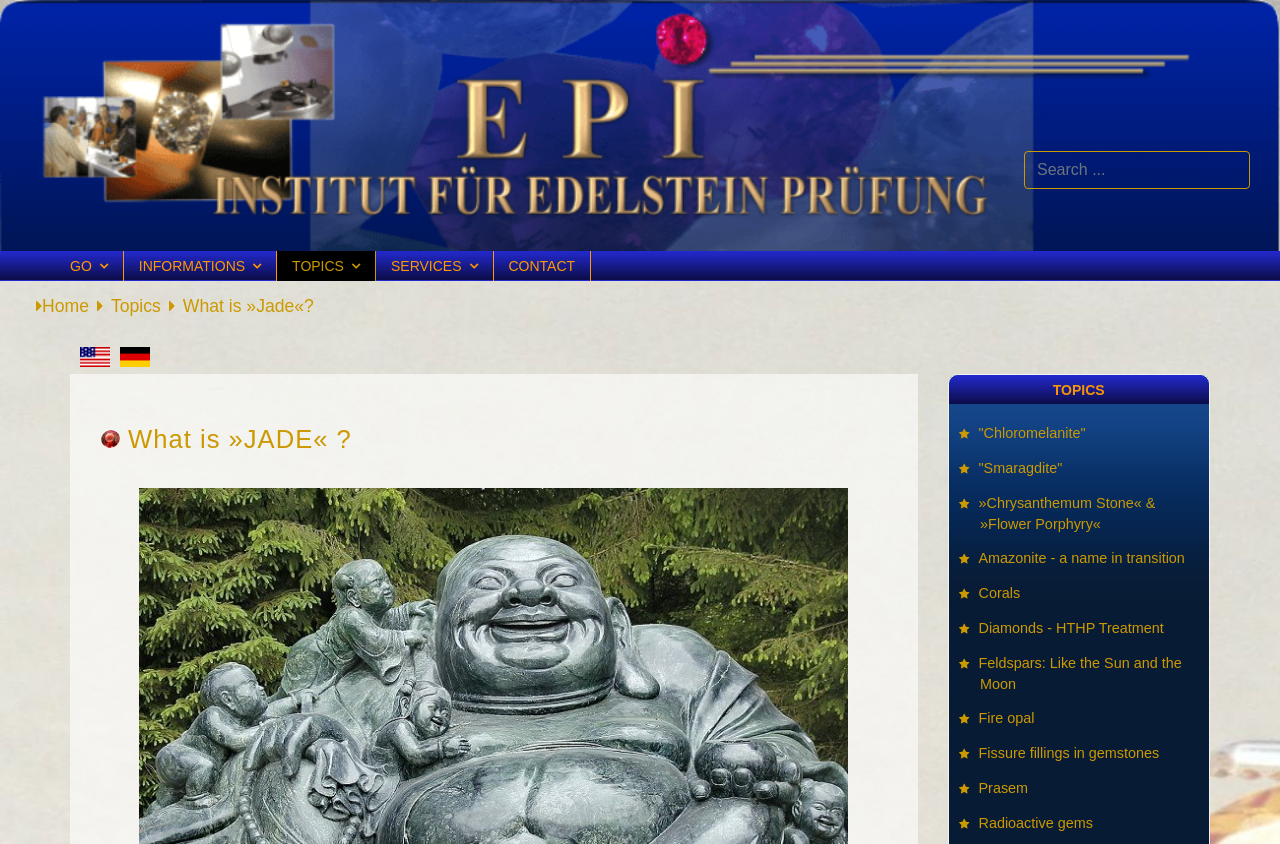Determine the bounding box coordinates for the area that needs to be clicked to fulfill this task: "Read about Chloromelanite". The coordinates must be given as four float numbers between 0 and 1, i.e., [left, top, right, bottom].

[0.766, 0.496, 0.937, 0.533]